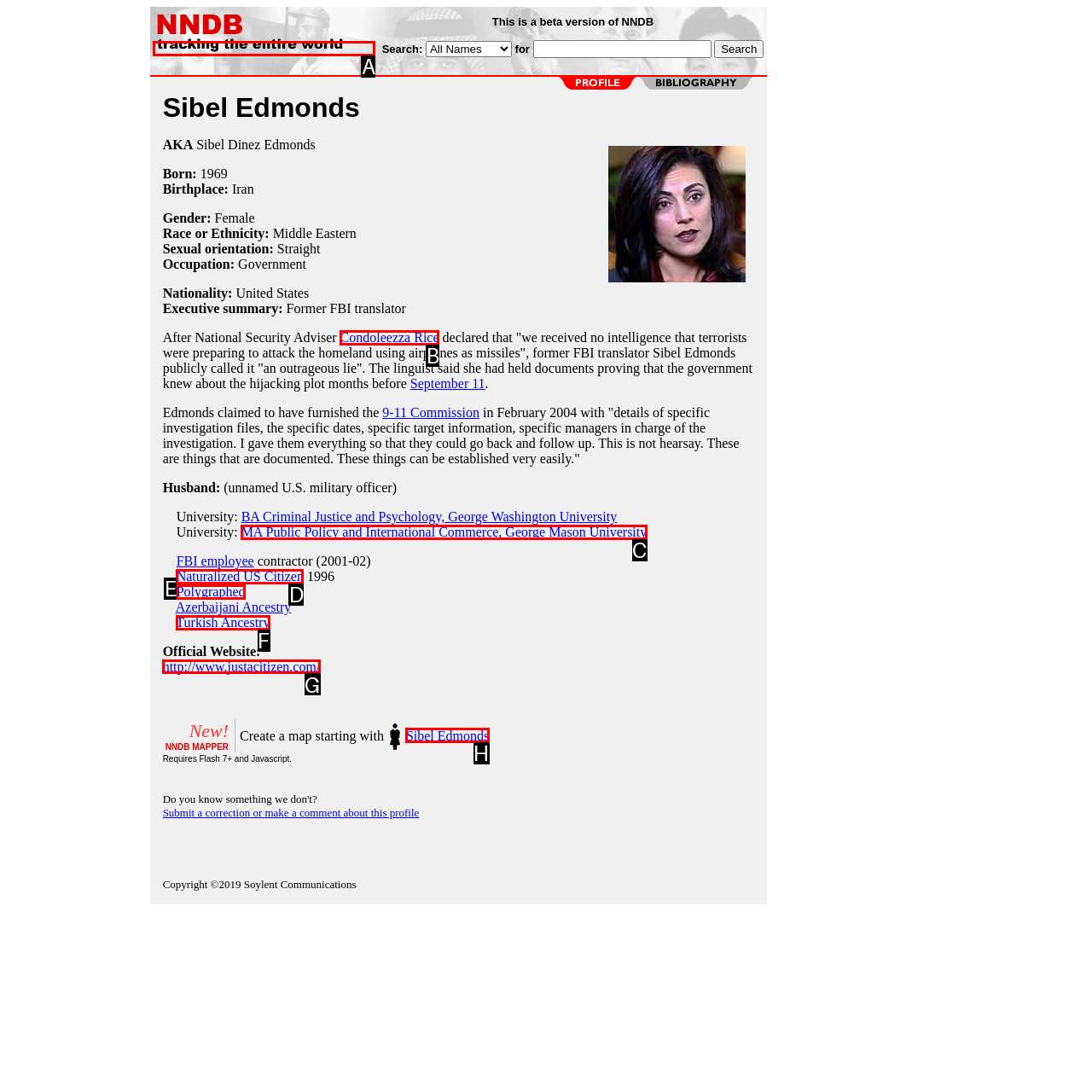To execute the task: Visit Sibel Edmonds' official website, which one of the highlighted HTML elements should be clicked? Answer with the option's letter from the choices provided.

G